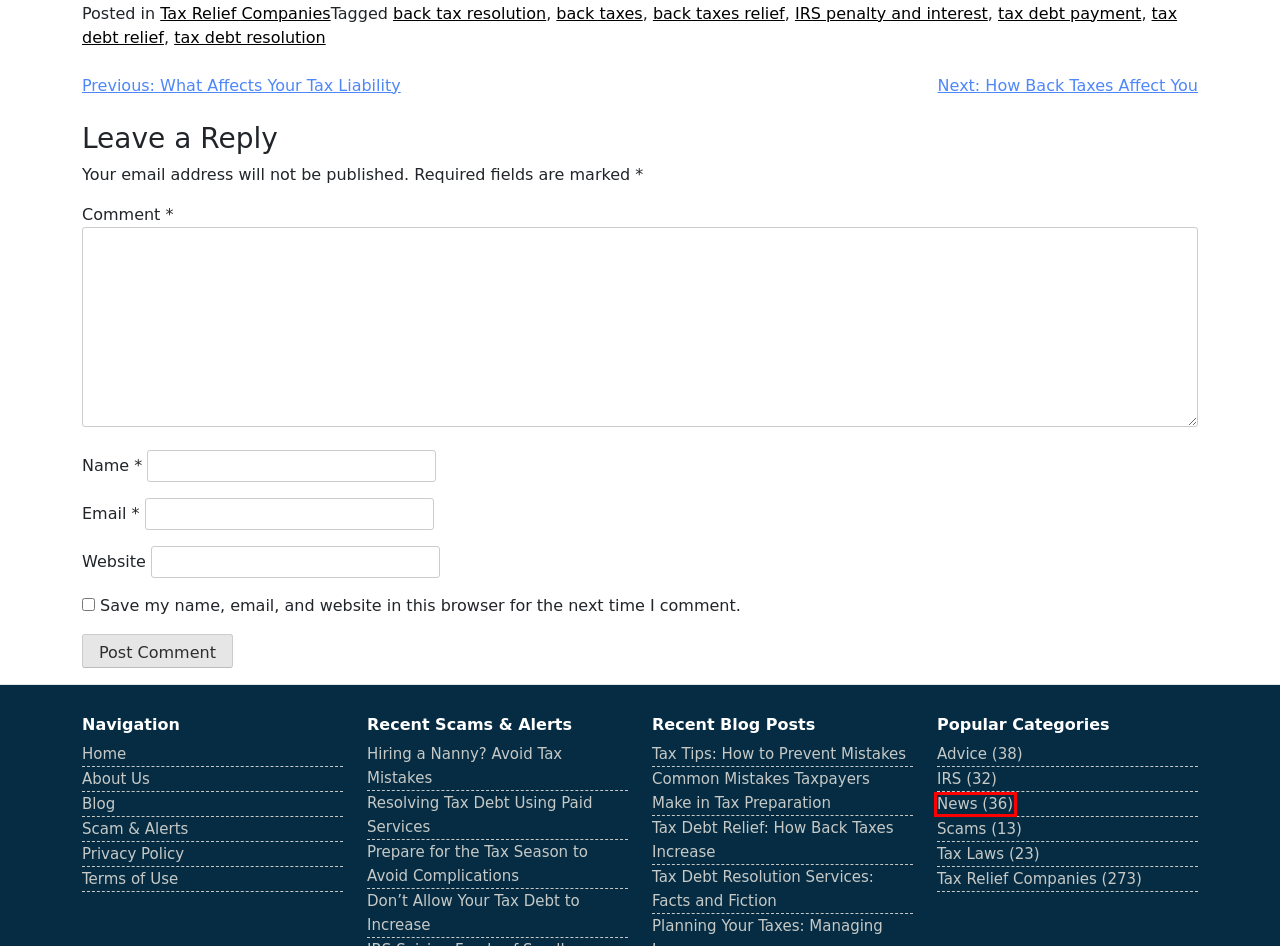Observe the provided screenshot of a webpage that has a red rectangle bounding box. Determine the webpage description that best matches the new webpage after clicking the element inside the red bounding box. Here are the candidates:
A. Tax Debt Resolution Services: Facts and Fiction - Consumer Tax Reviews
B. Blog - Consumer Tax Reviews
C. Tax Tips: How to Prevent Mistakes - Consumer Tax Reviews
D. News Archives - Consumer Tax Reviews
E. Advice Archives - Consumer Tax Reviews
F. Tax Laws Archives - Consumer Tax Reviews
G. How Back Taxes Affect You - Consumer Tax Reviews
H. Tax Debt Relief: How Back Taxes Increase - Consumer Tax Reviews

D